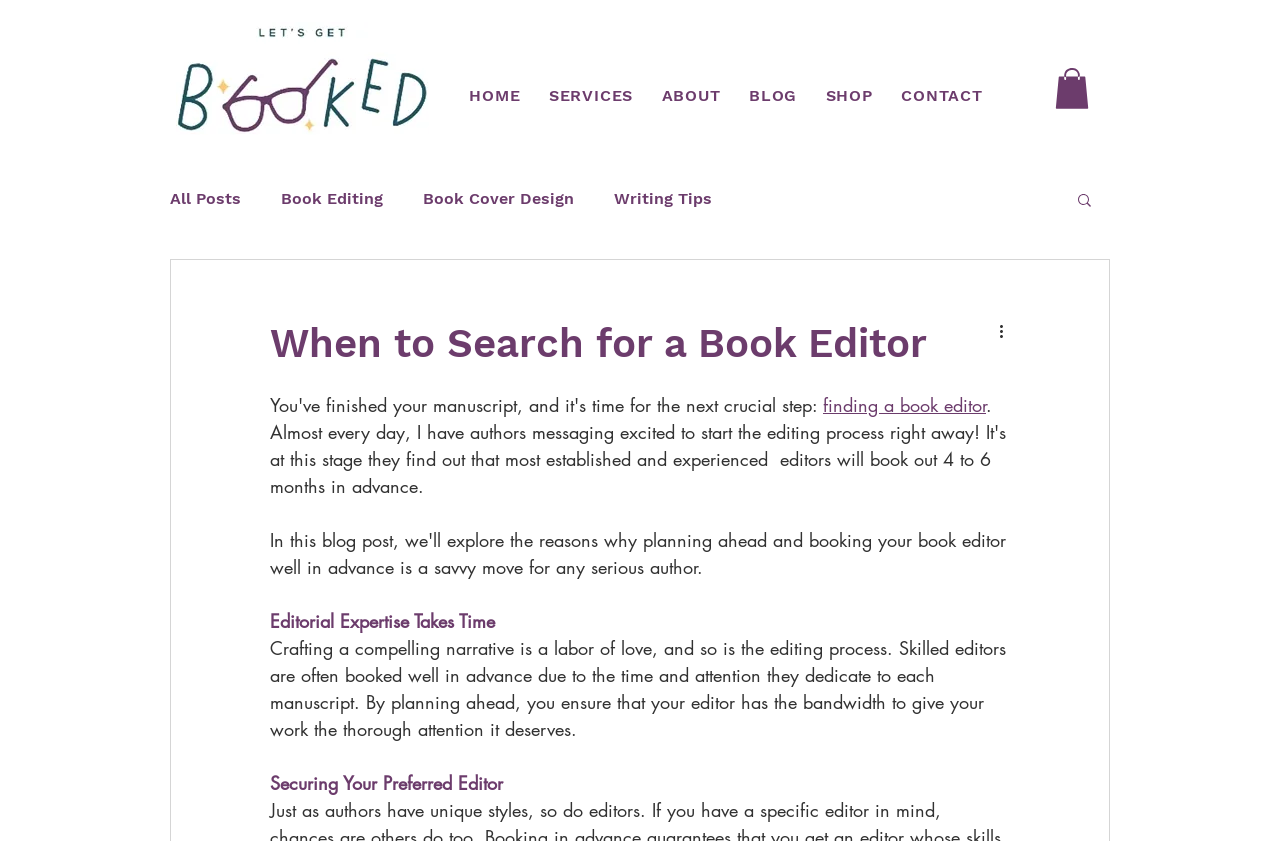Please identify the bounding box coordinates of the element's region that needs to be clicked to fulfill the following instruction: "Search for a book editor". The bounding box coordinates should consist of four float numbers between 0 and 1, i.e., [left, top, right, bottom].

[0.84, 0.227, 0.855, 0.252]